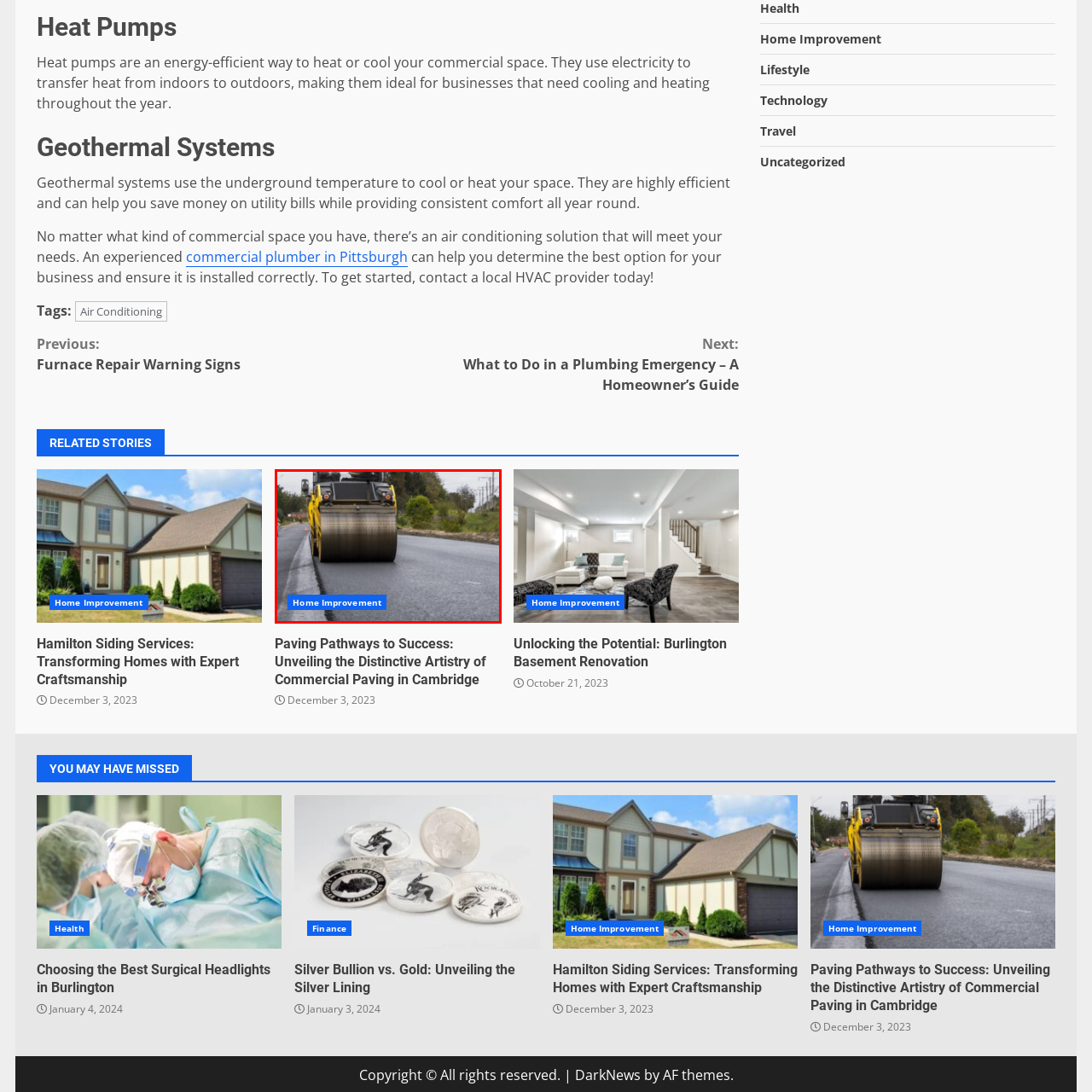View the image inside the red box and answer the question briefly with a word or phrase:
What type of area is the setting of the image?

Rural or suburban